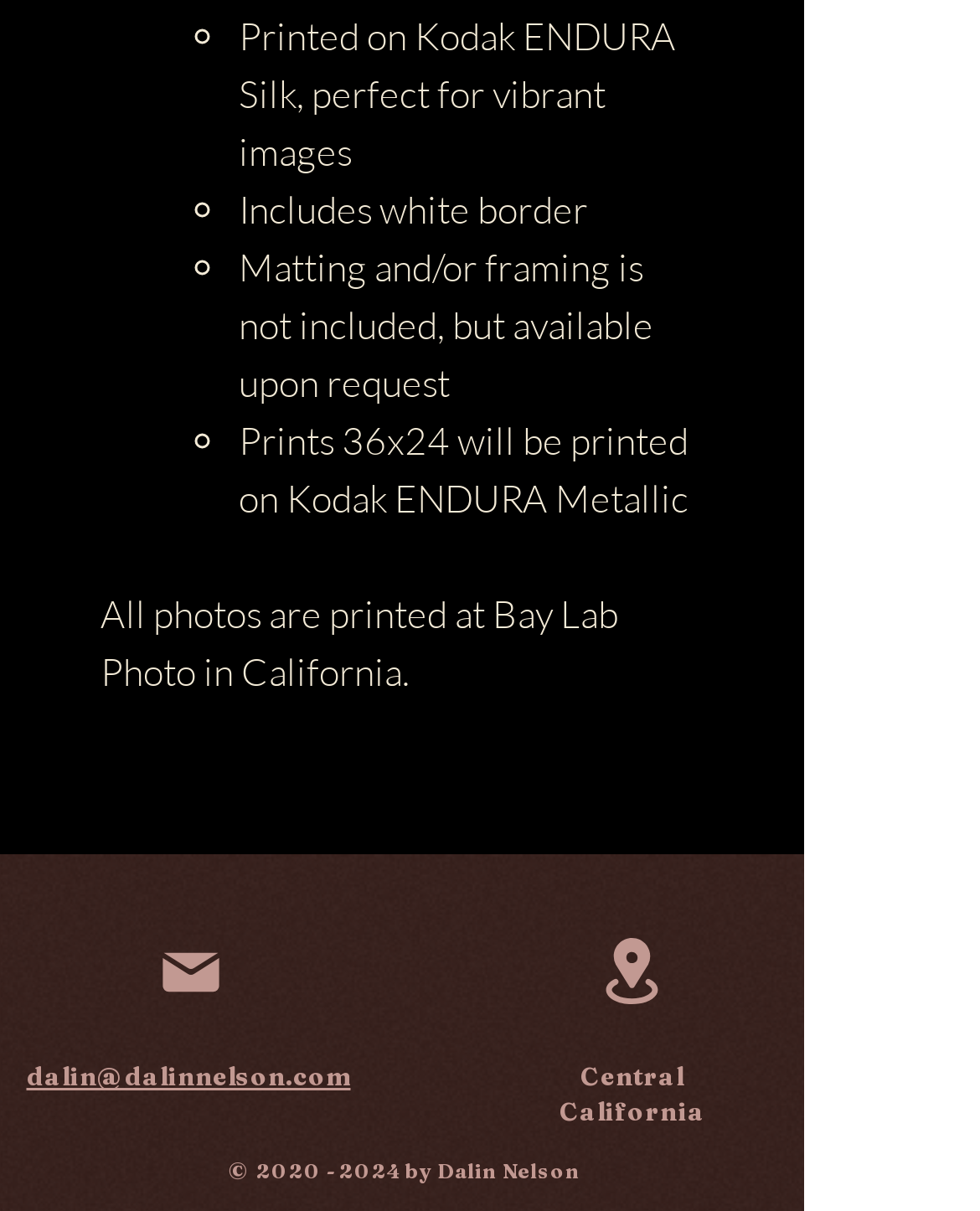Please study the image and answer the question comprehensively:
What is the size of the prints that are printed on Kodak ENDURA Metallic?

From the list of features, we can see that the fourth point mentions 'Prints 36x24 will be printed on Kodak ENDURA Metallic', which indicates the size of the prints that are printed on Kodak ENDURA Metallic.